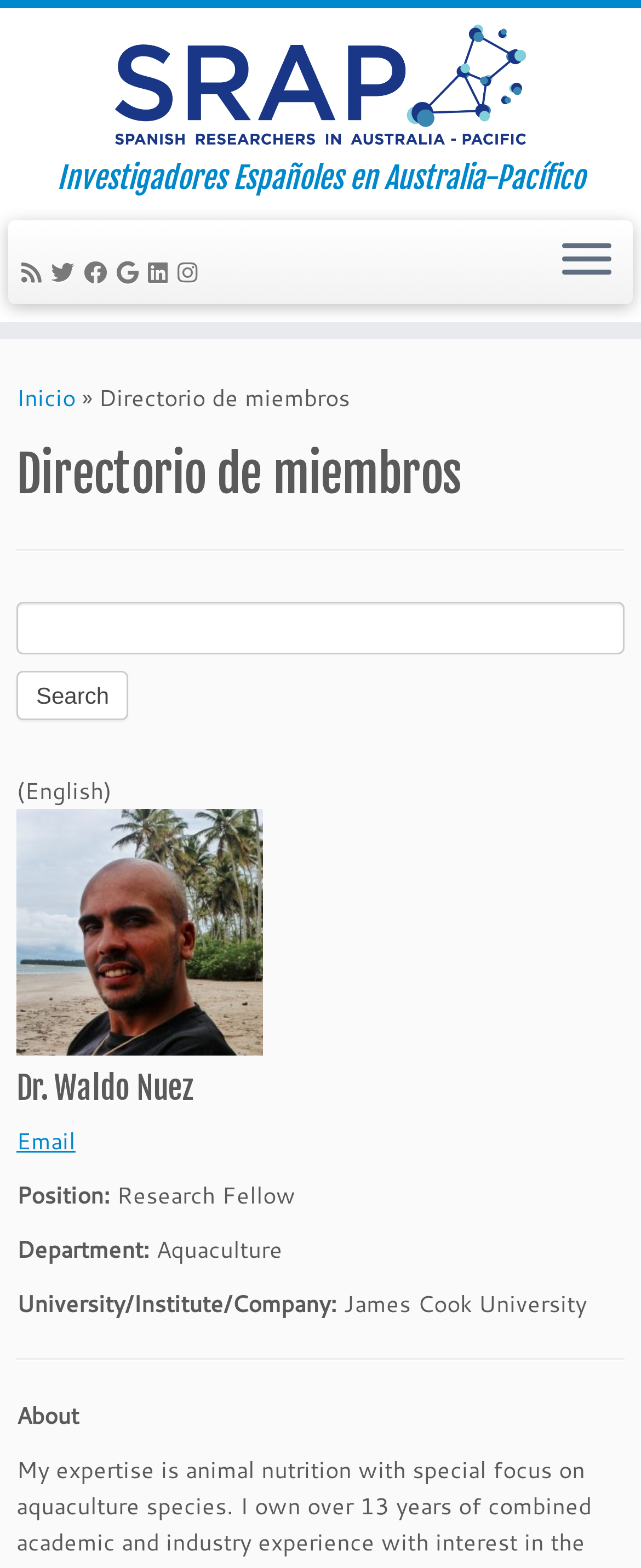Pinpoint the bounding box coordinates of the element that must be clicked to accomplish the following instruction: "Search for a member". The coordinates should be in the format of four float numbers between 0 and 1, i.e., [left, top, right, bottom].

[0.026, 0.384, 0.974, 0.417]